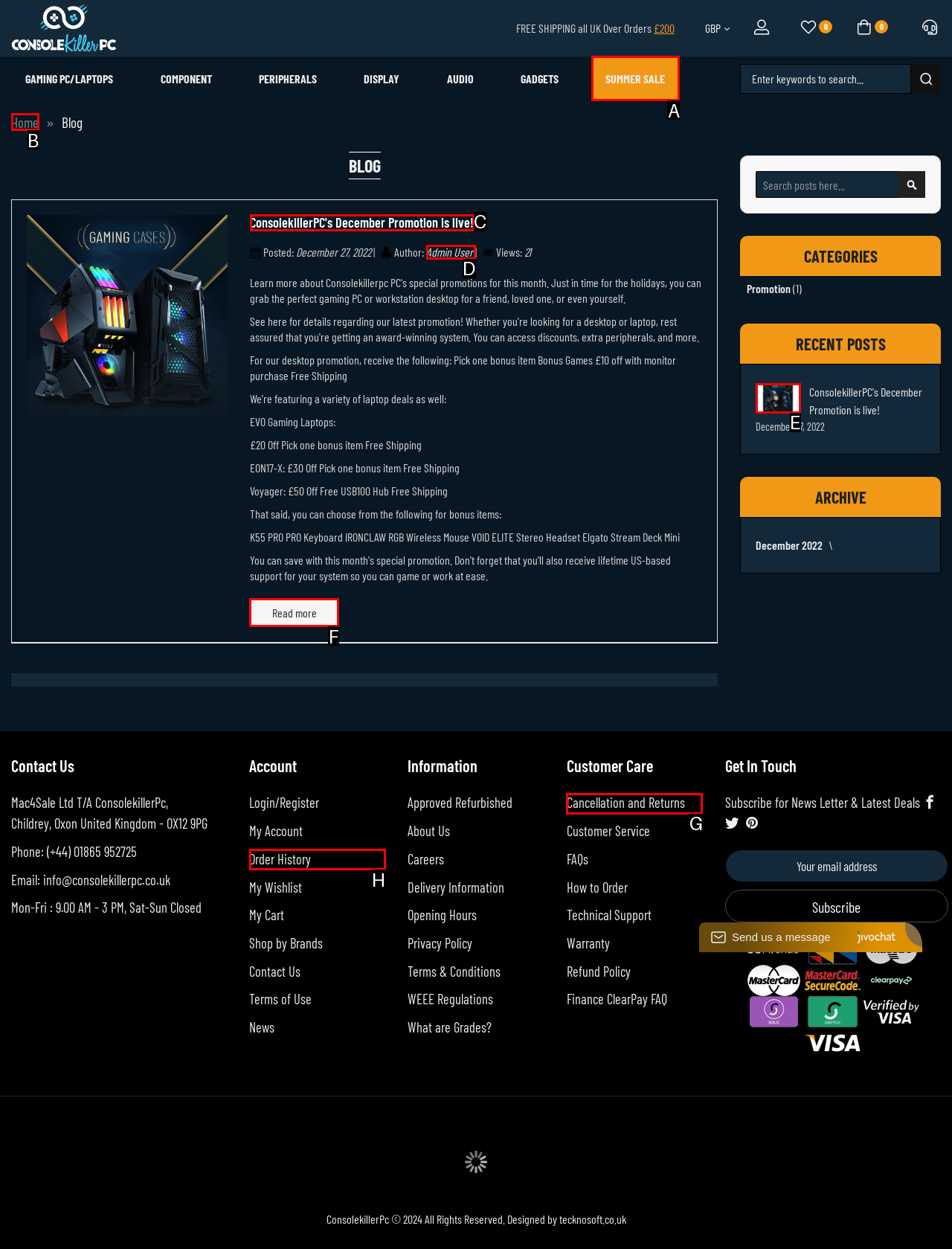From the given options, choose the one to complete the task: Read more about the December promotion
Indicate the letter of the correct option.

F